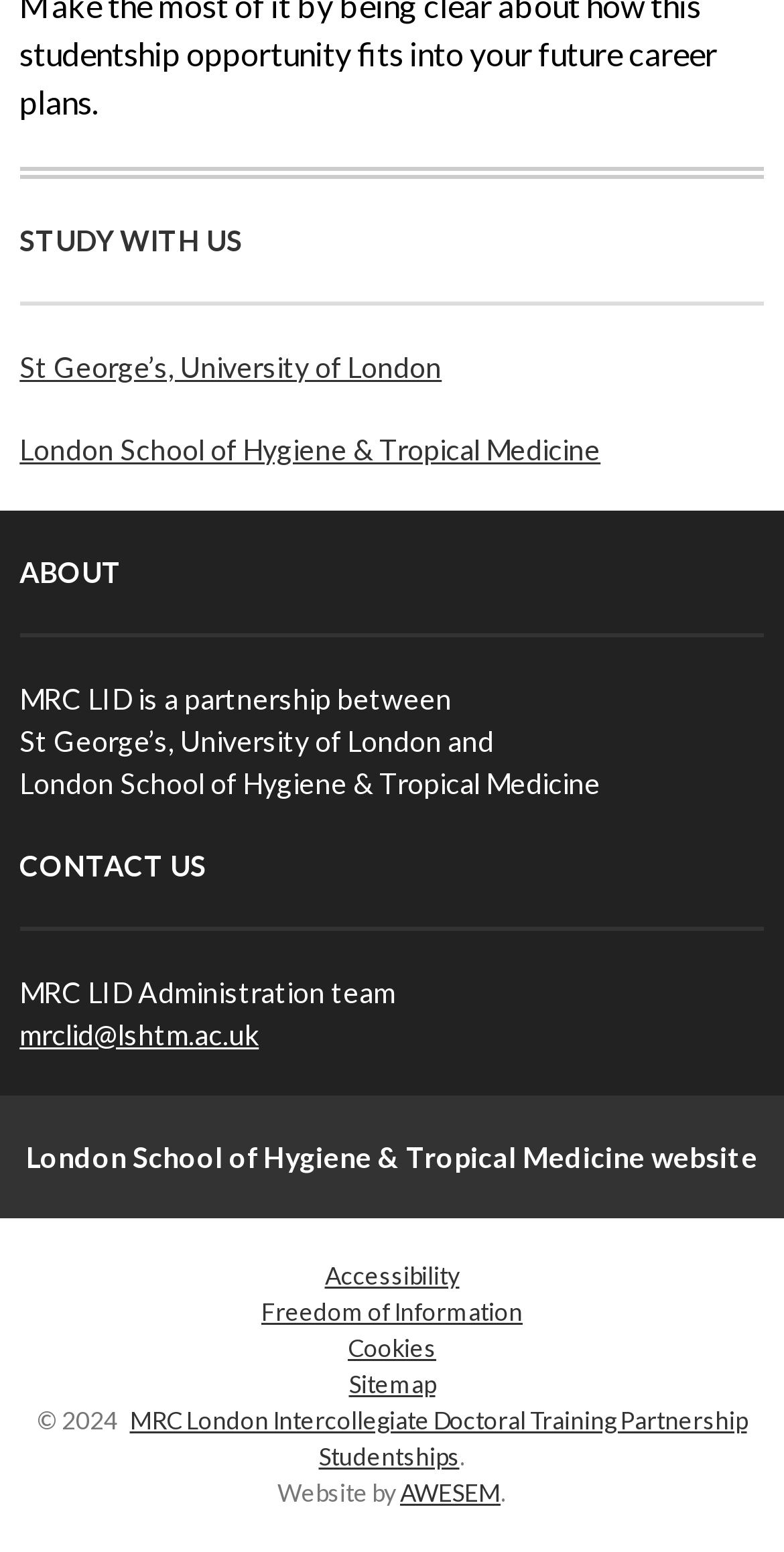Please identify the bounding box coordinates of the element that needs to be clicked to execute the following command: "Visit 'London School of Hygiene & Tropical Medicine website'". Provide the bounding box using four float numbers between 0 and 1, formatted as [left, top, right, bottom].

[0.025, 0.731, 0.975, 0.758]